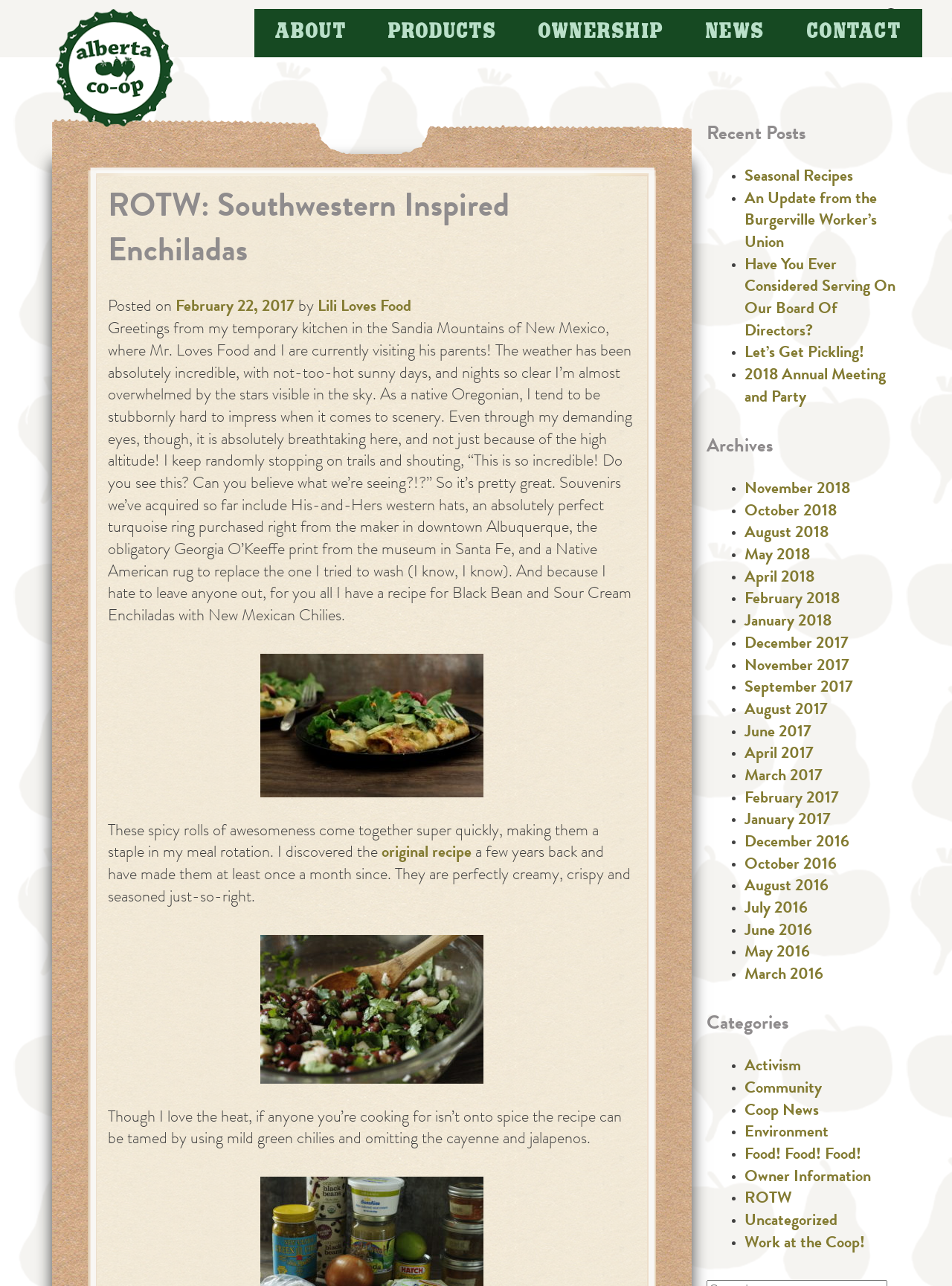Based on what you see in the screenshot, provide a thorough answer to this question: What is the type of cuisine inspired by the recipe?

The type of cuisine inspired by the recipe is Southwestern, as mentioned in the title 'ROTW: Southwestern Inspired Enchiladas'.